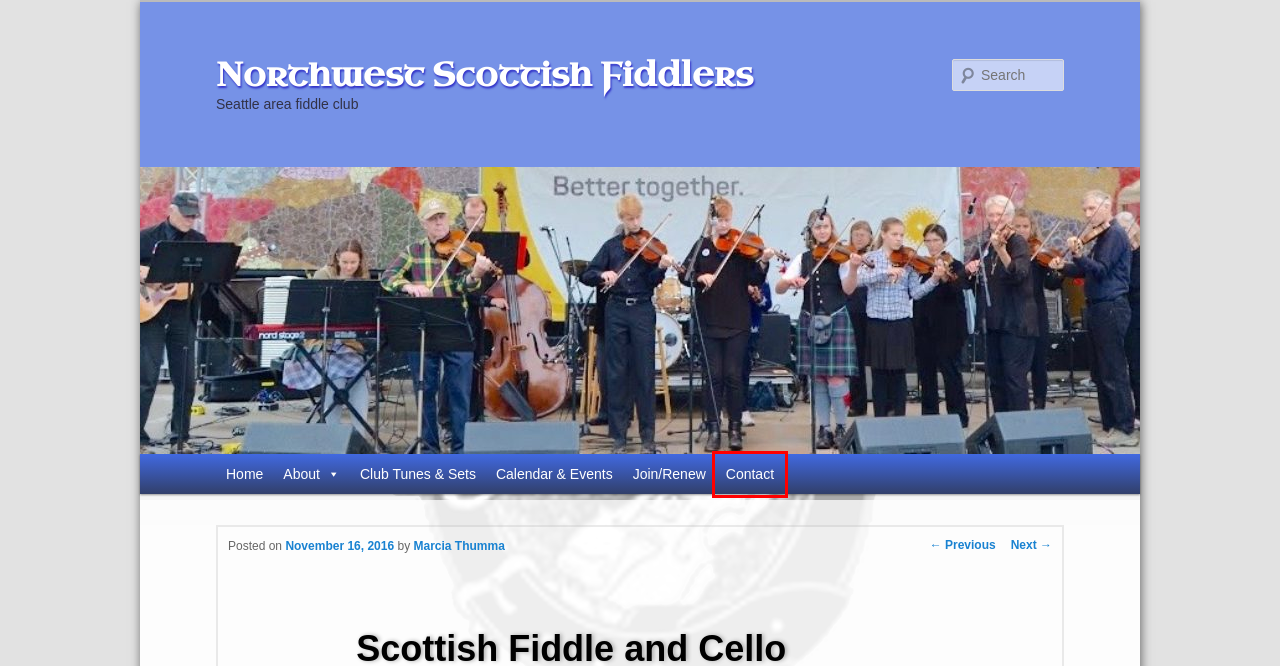After examining the screenshot of a webpage with a red bounding box, choose the most accurate webpage description that corresponds to the new page after clicking the element inside the red box. Here are the candidates:
A. About | Northwest Scottish Fiddlers
B. Concert Tickets for Workshop Finale Available! | Northwest Scottish Fiddlers
C. Marcia Thumma | Northwest Scottish Fiddlers
D. Northwest Scottish Fiddlers | Seattle area fiddle club
E. Calendar & Events | Northwest Scottish Fiddlers
F. Club Tunes & Sets | Northwest Scottish Fiddlers
G. Join/Renew | Northwest Scottish Fiddlers
H. Contact | Northwest Scottish Fiddlers

H